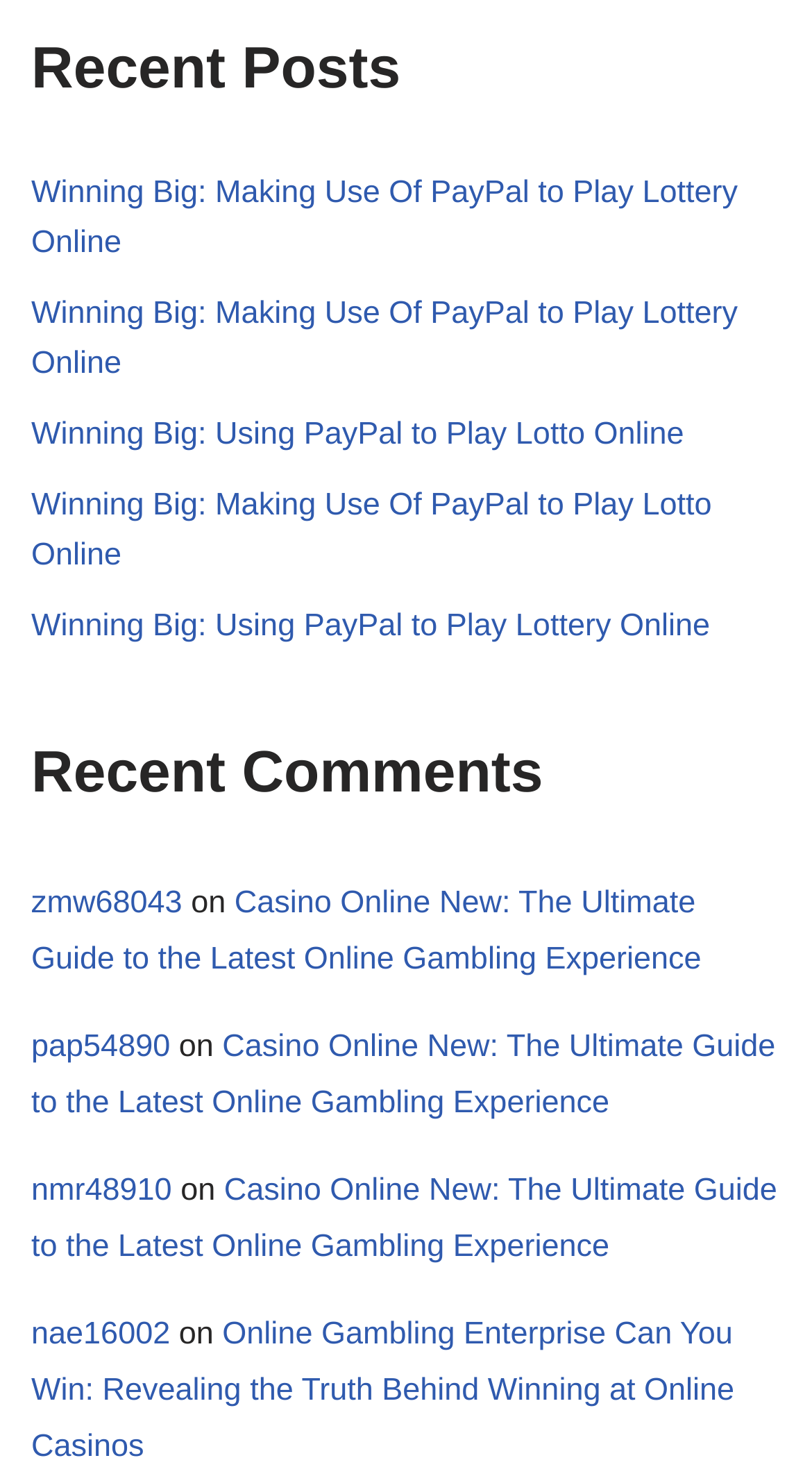Given the webpage screenshot and the description, determine the bounding box coordinates (top-left x, top-left y, bottom-right x, bottom-right y) that define the location of the UI element matching this description: alt="Relational Minds Logo"

None